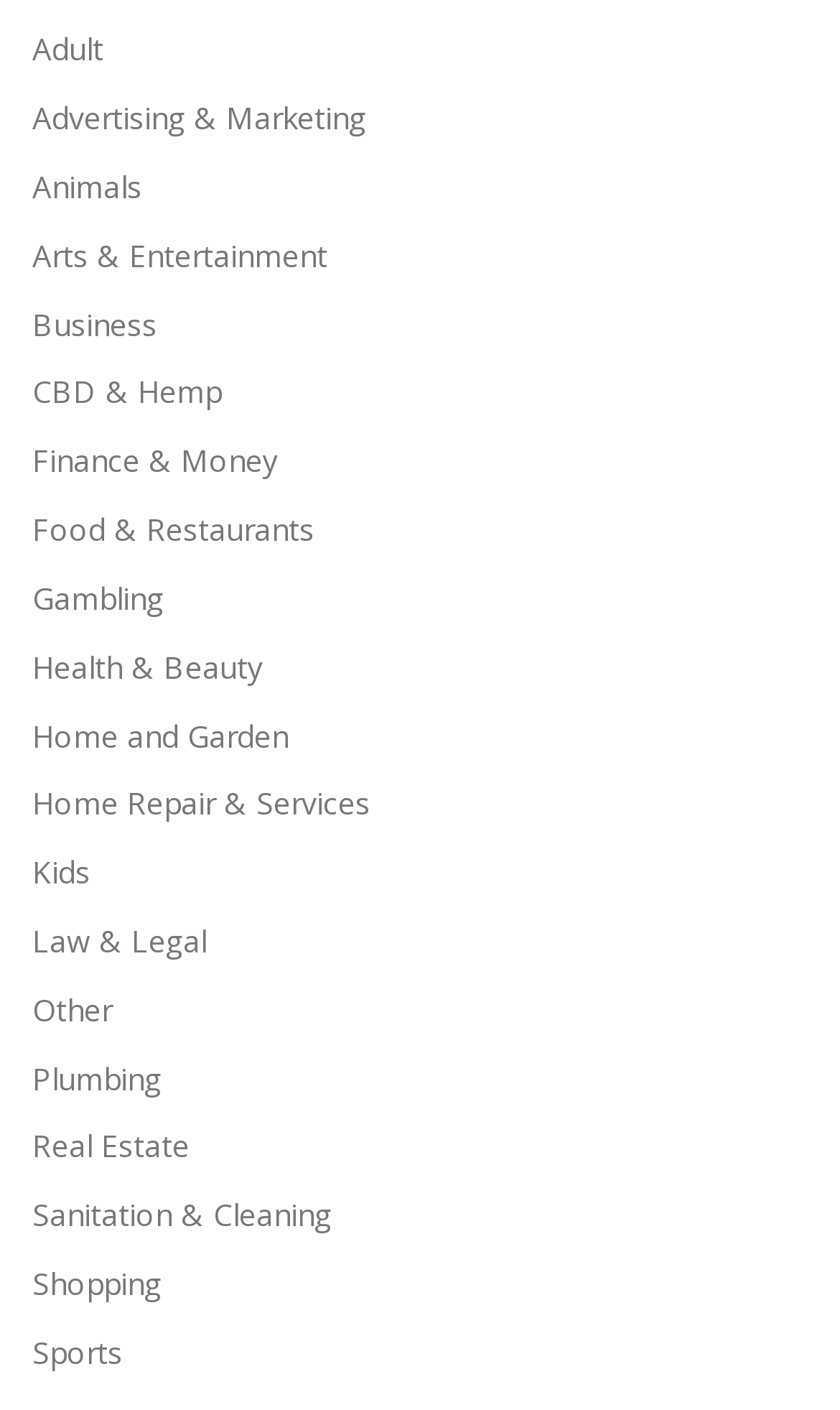Determine the bounding box coordinates for the clickable element to execute this instruction: "Click on Adult". Provide the coordinates as four float numbers between 0 and 1, i.e., [left, top, right, bottom].

[0.038, 0.02, 0.123, 0.05]